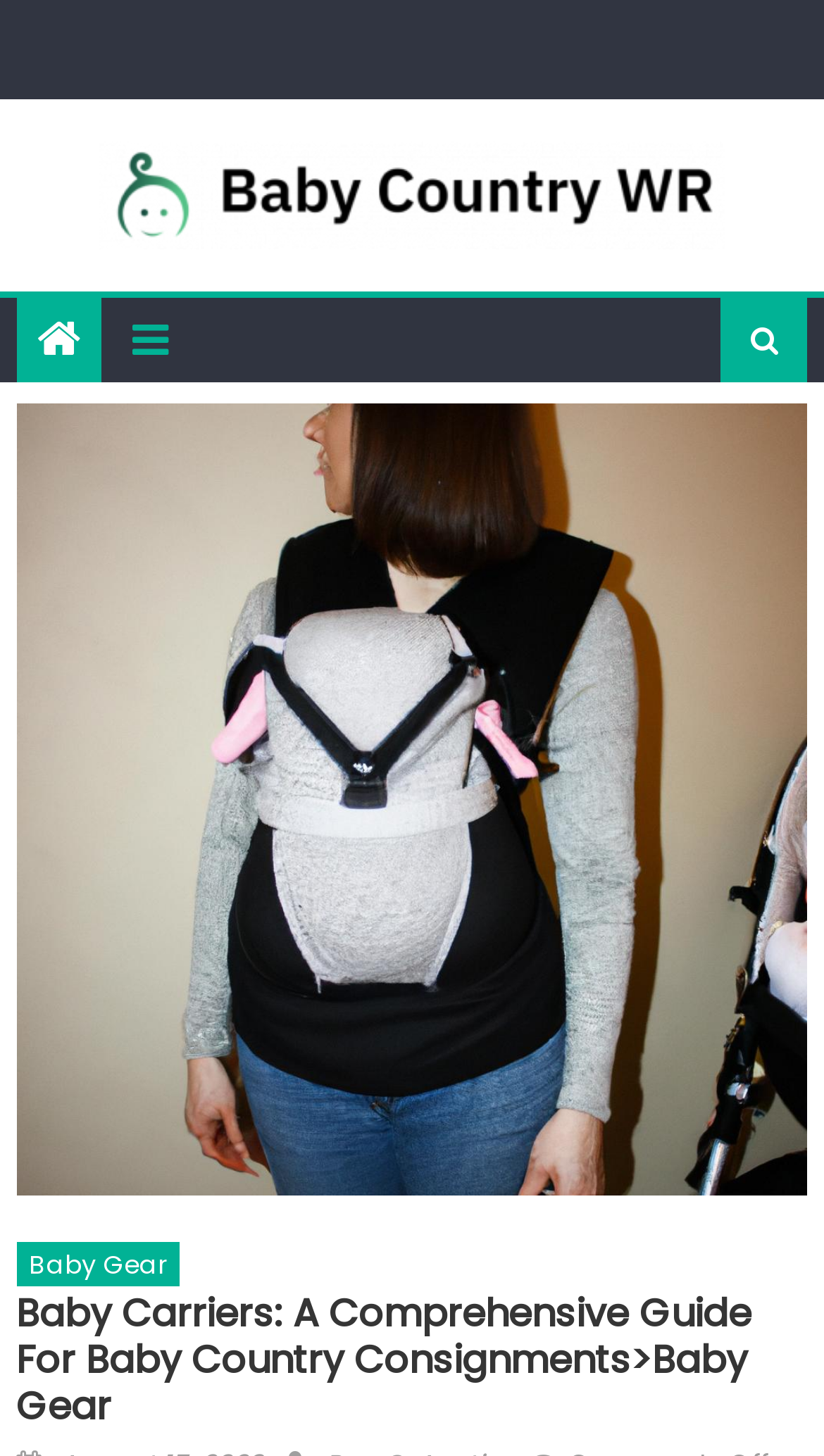Generate the main heading text from the webpage.

Baby Carriers: A Comprehensive Guide For Baby Country Consignments>Baby Gear